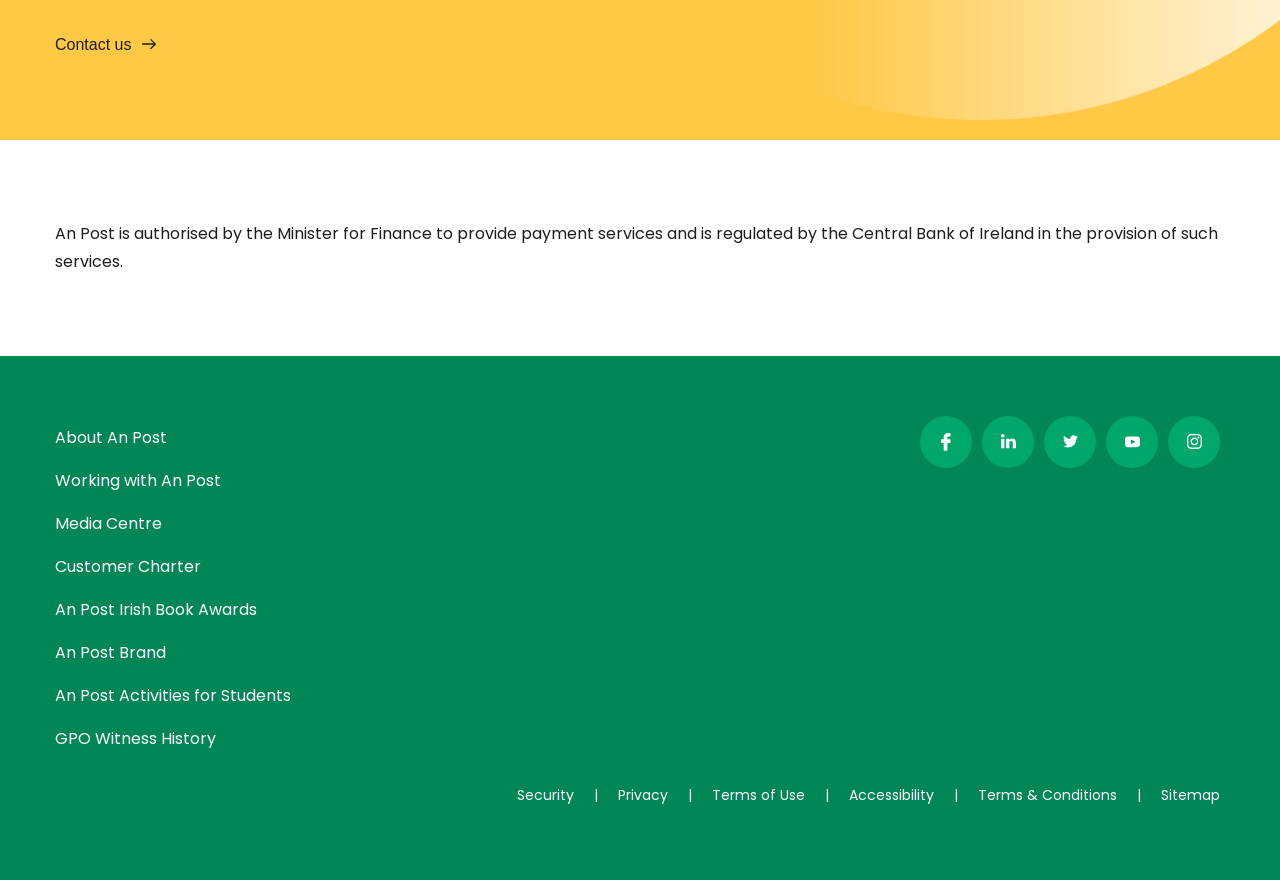From the image, can you give a detailed response to the question below:
What is An Post authorised by?

According to the static text on the webpage, 'An Post is authorised by the Minister for Finance to provide payment services and is regulated by the Central Bank of Ireland in the provision of such services.'